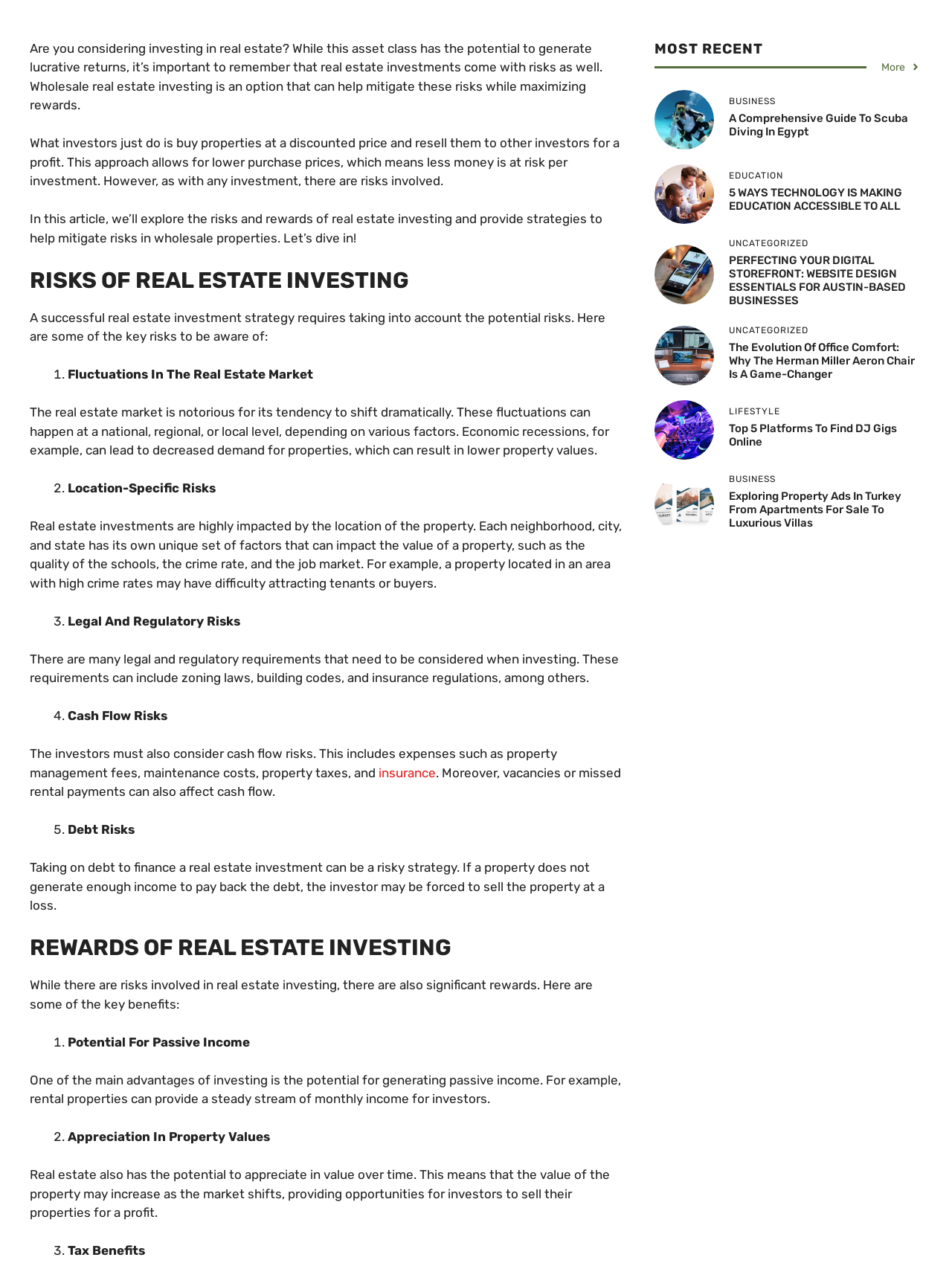Given the element description More, predict the bounding box coordinates for the UI element in the webpage screenshot. The format should be (top-left x, top-left y, bottom-right x, bottom-right y), and the values should be between 0 and 1.

[0.926, 0.047, 0.967, 0.059]